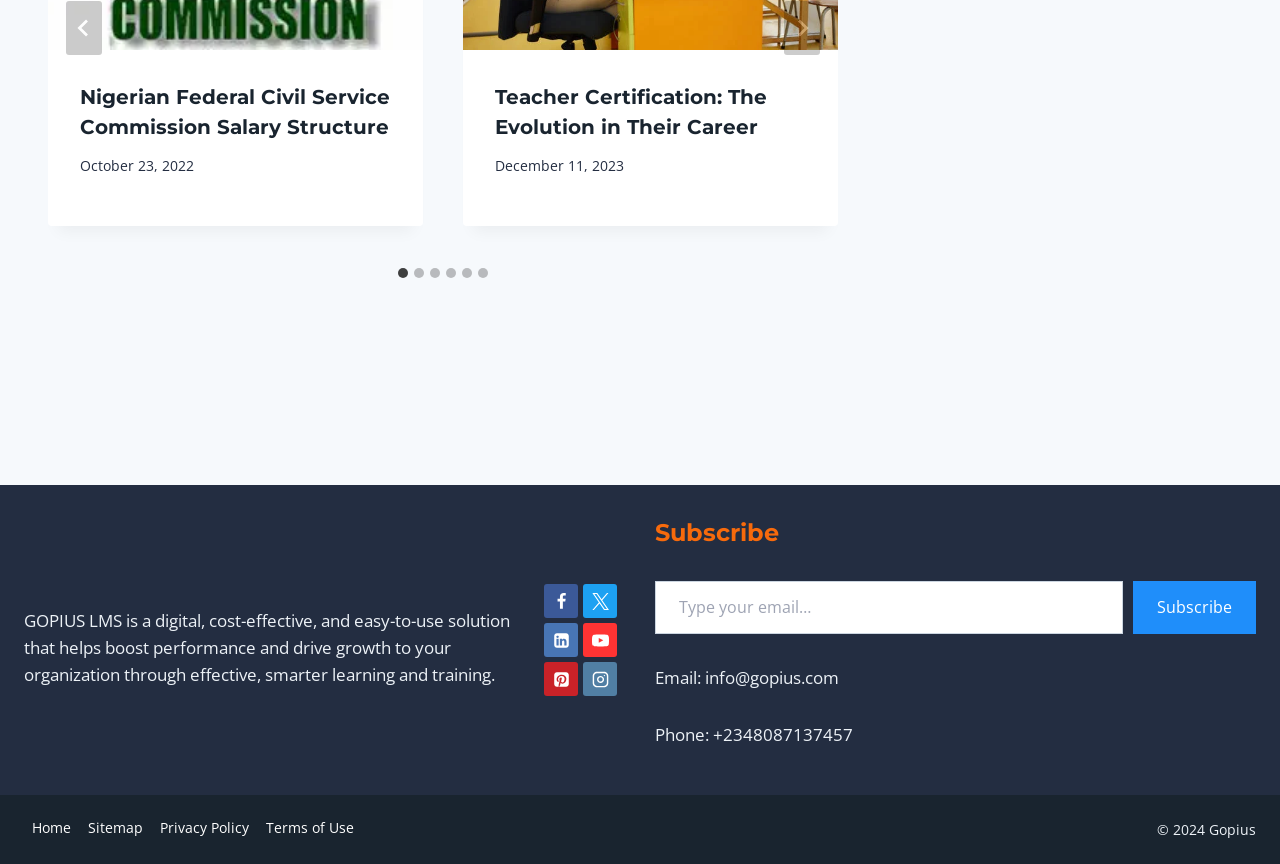Bounding box coordinates are to be given in the format (top-left x, top-left y, bottom-right x, bottom-right y). All values must be floating point numbers between 0 and 1. Provide the bounding box coordinate for the UI element described as: Samuel Okpoho

[0.711, 0.241, 0.751, 0.288]